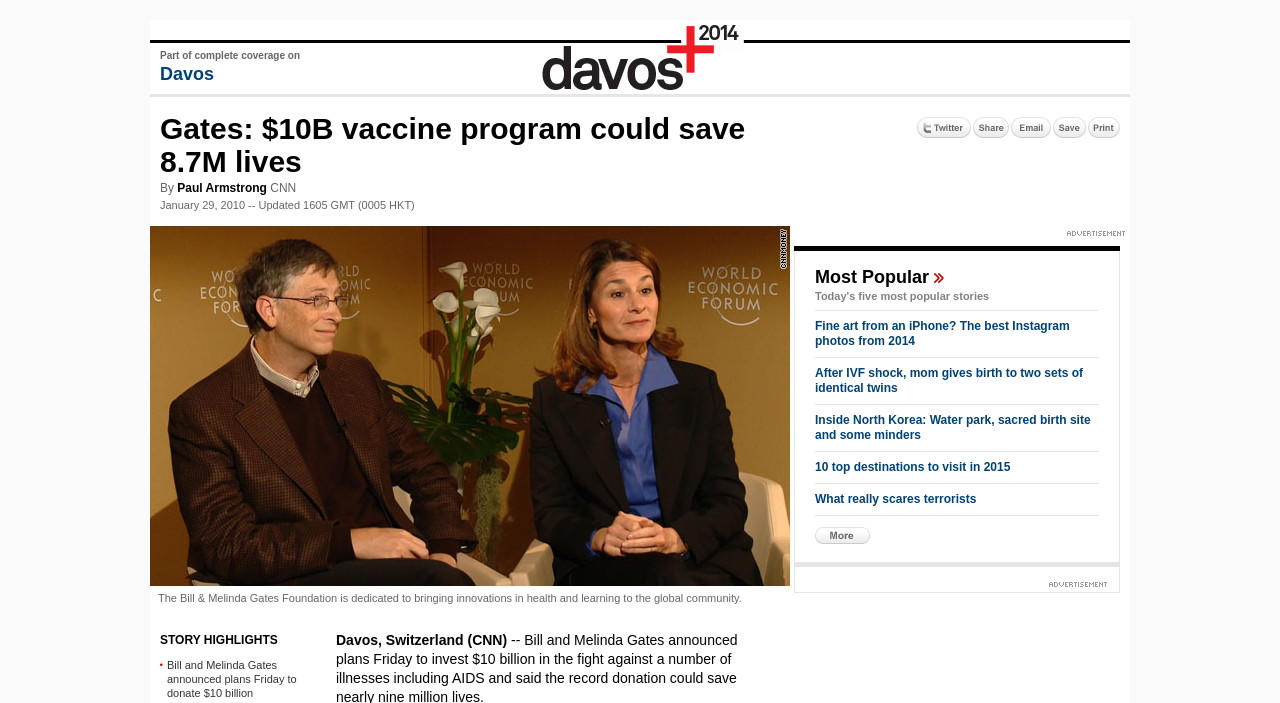Answer the question with a single word or phrase: 
What is the name of the author of the article?

Paul Armstrong